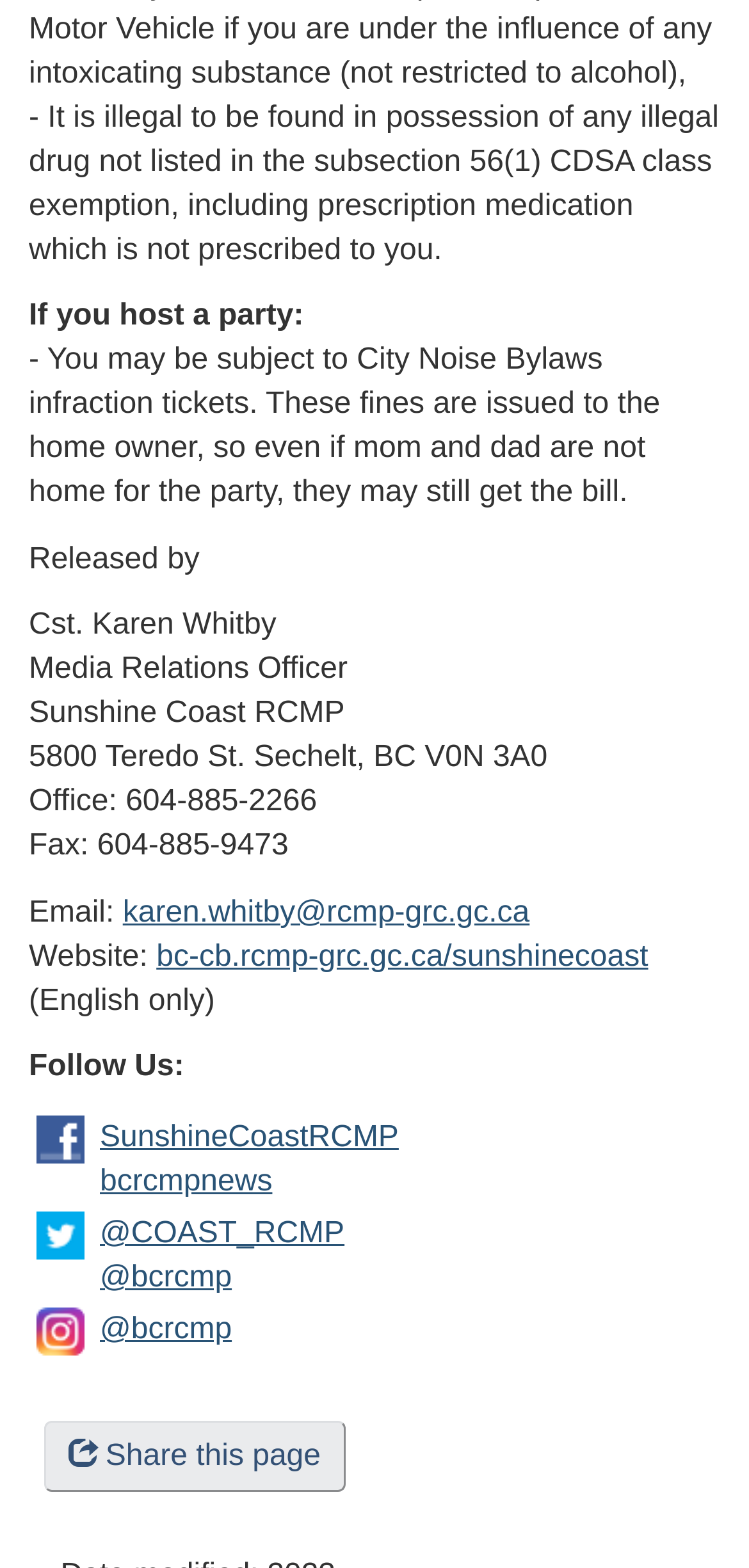What is the phone number of the Sunshine Coast RCMP office?
Provide a detailed answer to the question, using the image to inform your response.

The phone number of the Sunshine Coast RCMP office is mentioned in the text as 'Office: 604-885-2266'.